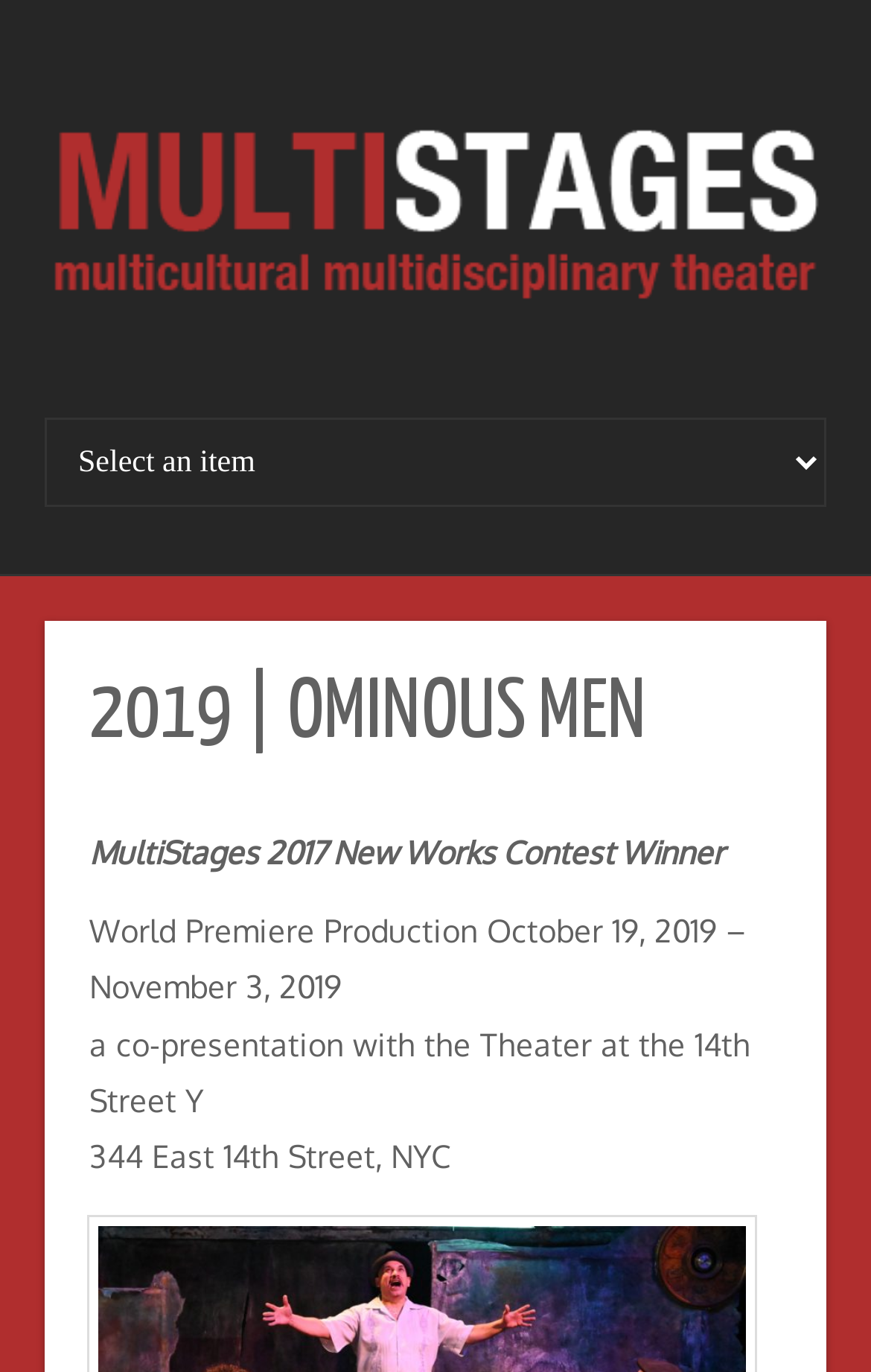Reply to the question with a single word or phrase:
What is the co-presenter of the production?

the Theater at the 14th Street Y